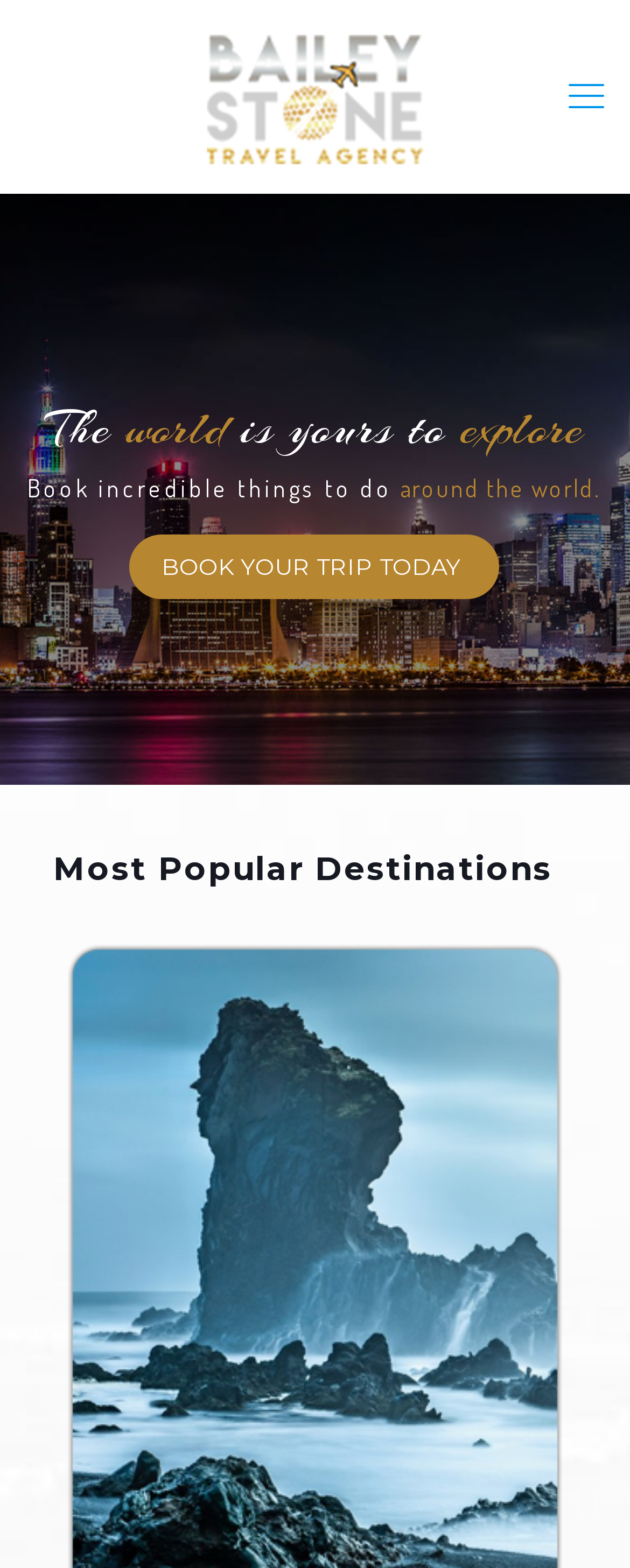Locate the heading on the webpage and return its text.

Most Popular Destinations